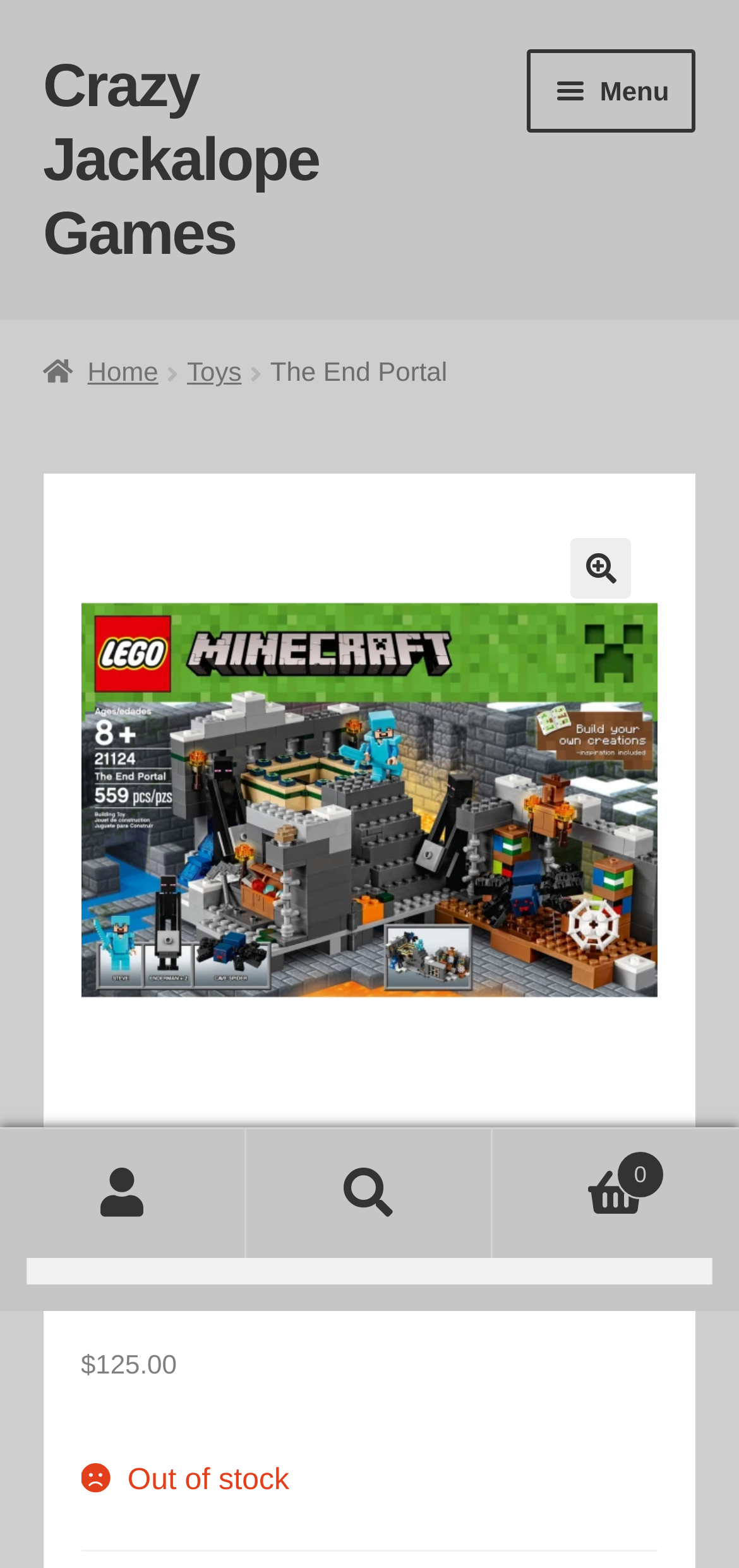Locate the bounding box coordinates of the region to be clicked to comply with the following instruction: "View the 'Cart'". The coordinates must be four float numbers between 0 and 1, in the form [left, top, right, bottom].

[0.667, 0.72, 1.0, 0.802]